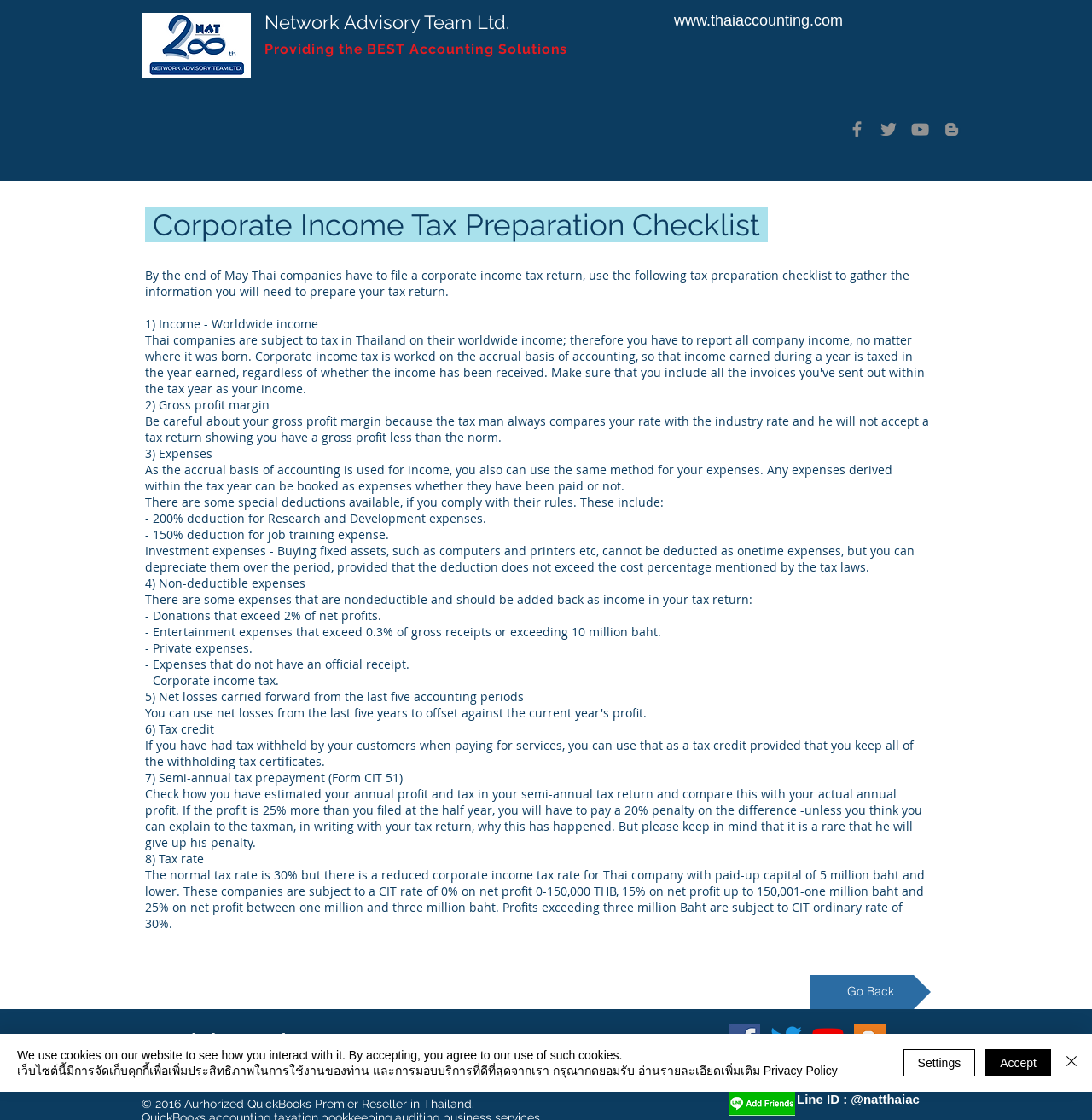Determine the bounding box coordinates of the clickable area required to perform the following instruction: "Visit the website www.thaiaccounting.com". The coordinates should be represented as four float numbers between 0 and 1: [left, top, right, bottom].

[0.617, 0.01, 0.772, 0.026]